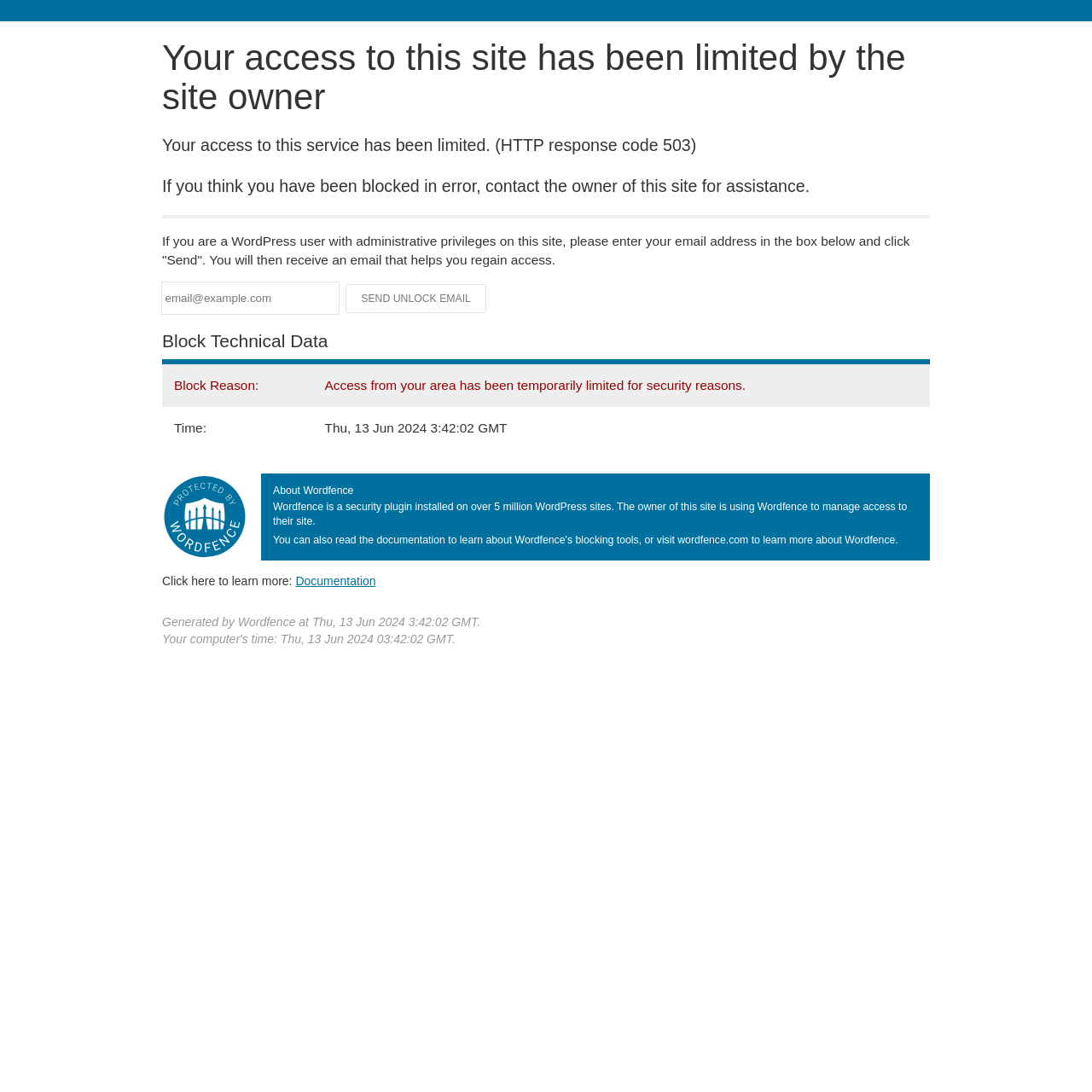Show the bounding box coordinates for the HTML element described as: "name="email" placeholder="email@example.com"".

[0.148, 0.259, 0.31, 0.287]